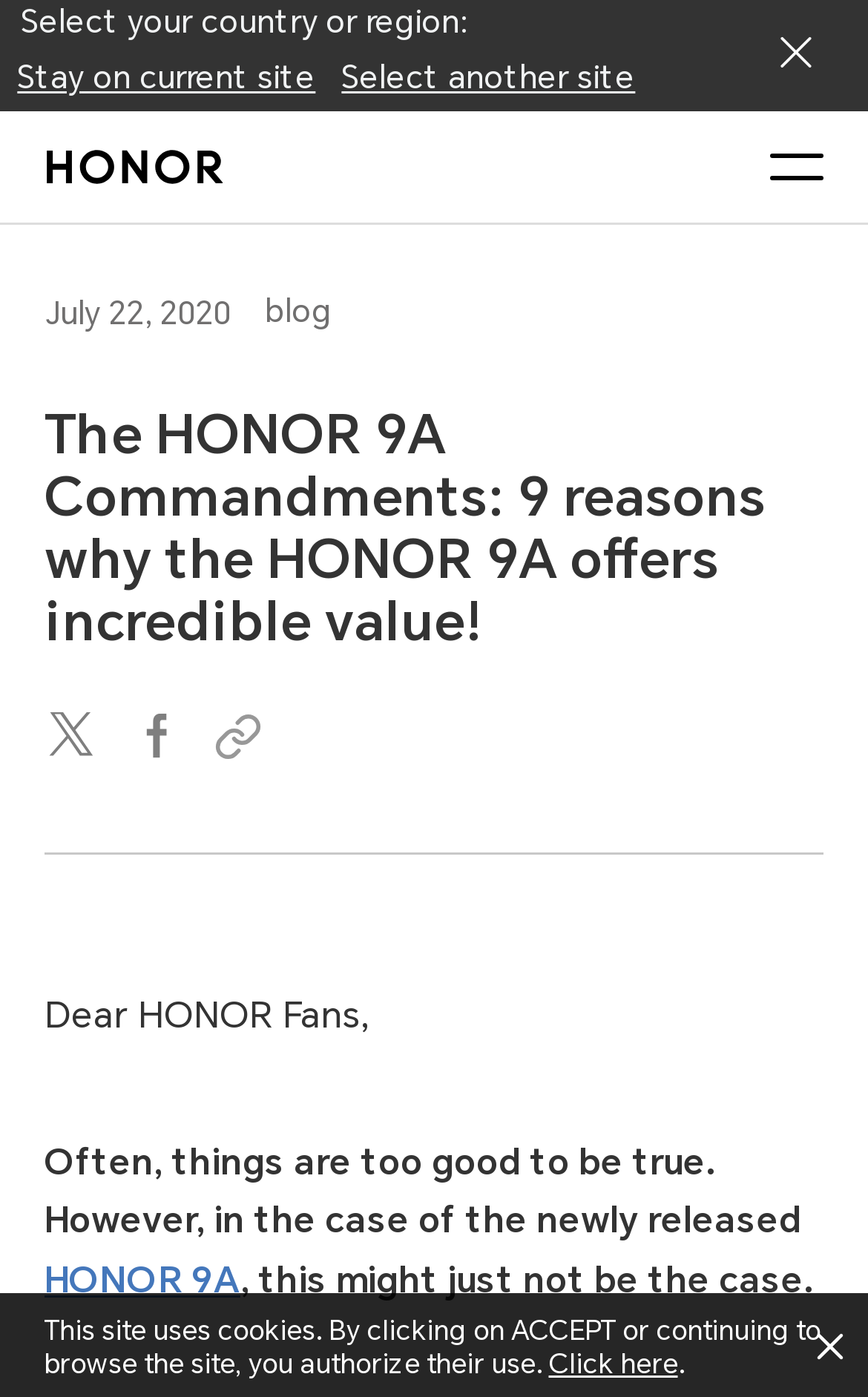Locate the bounding box coordinates of the region to be clicked to comply with the following instruction: "Click on HONOR 9A". The coordinates must be four float numbers between 0 and 1, in the form [left, top, right, bottom].

[0.697, 0.927, 0.915, 0.957]